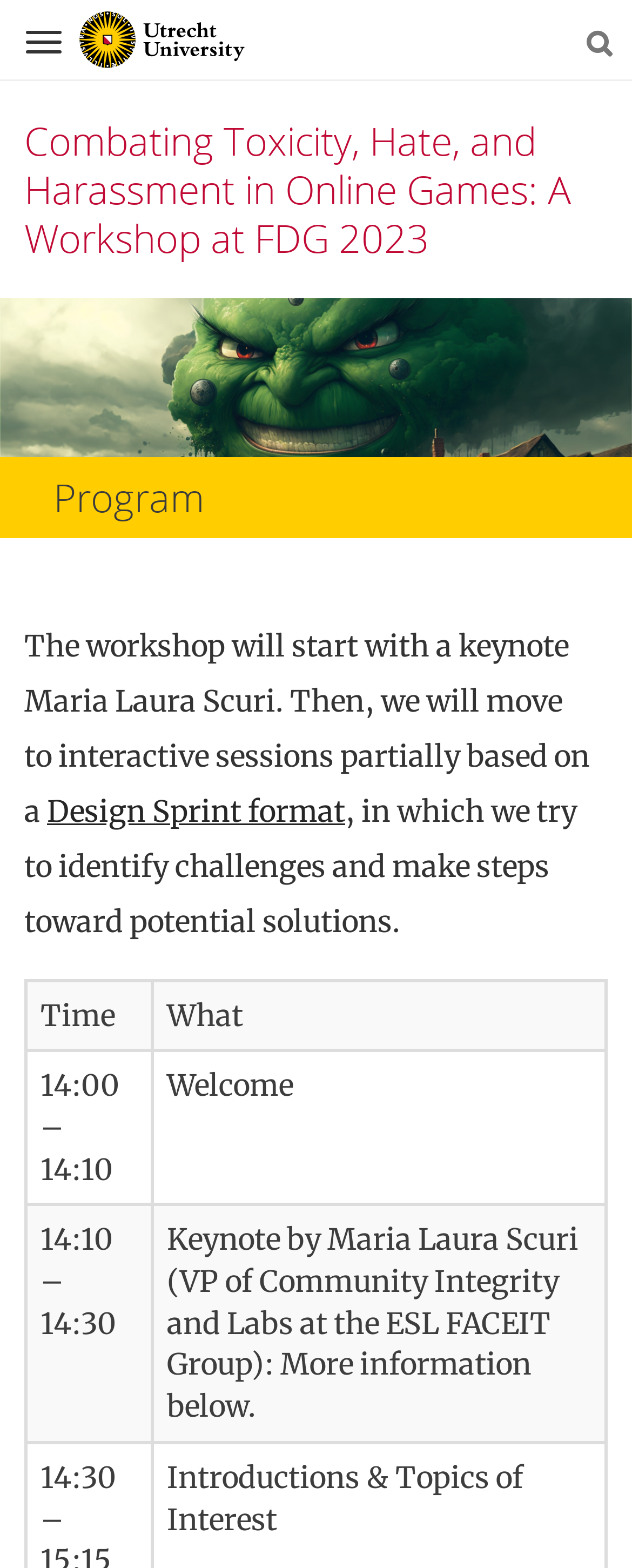What is the title of the workshop?
Refer to the image and offer an in-depth and detailed answer to the question.

I found the title of the workshop by looking at the main heading of the webpage, which is 'Combating Toxicity, Hate, and Harassment in Online Games: A Workshop at FDG 2023'.